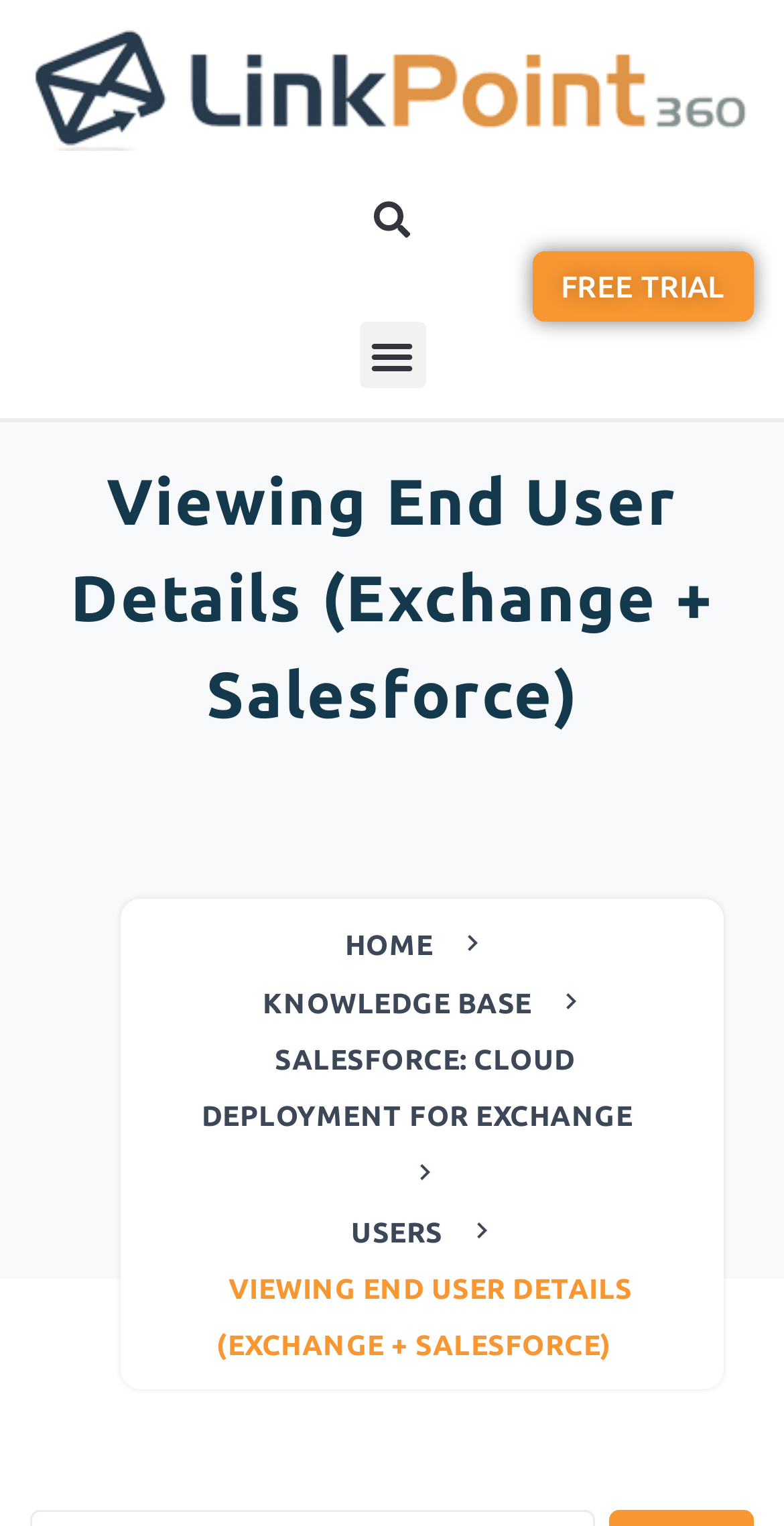Based on the image, provide a detailed response to the question:
What is the purpose of this webpage?

Based on the webpage's content, it appears to be a knowledge base article that provides information on how to view end user details using LinkPoint360's integration of Exchange and Salesforce.